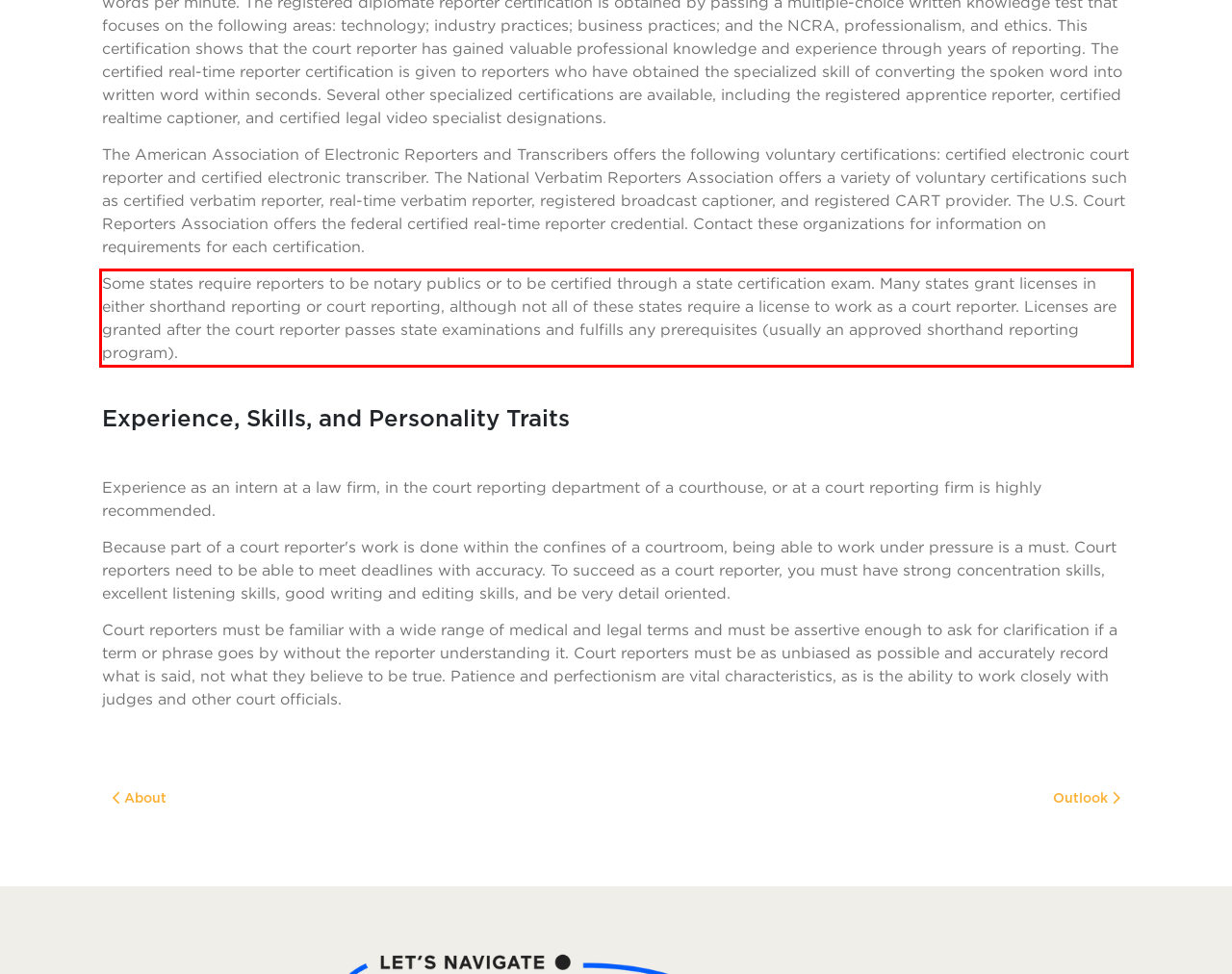Please identify and extract the text from the UI element that is surrounded by a red bounding box in the provided webpage screenshot.

Some states require reporters to be notary publics or to be certified through a state certification exam. Many states grant licenses in either shorthand reporting or court reporting, although not all of these states require a license to work as a court reporter. Licenses are granted after the court reporter passes state examinations and fulfills any prerequisites (usually an approved shorthand reporting program).